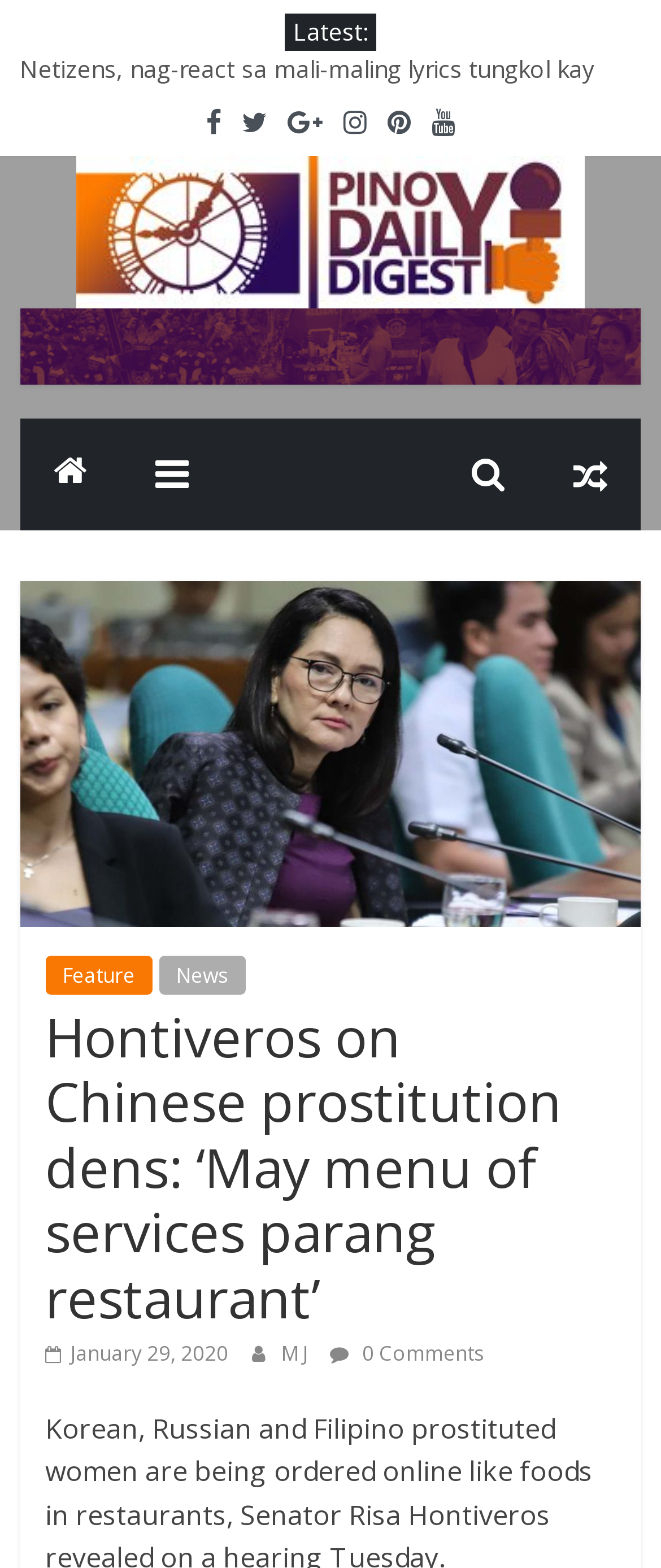Determine the bounding box coordinates of the UI element that matches the following description: "Menu". The coordinates should be four float numbers between 0 and 1 in the format [left, top, right, bottom].

None